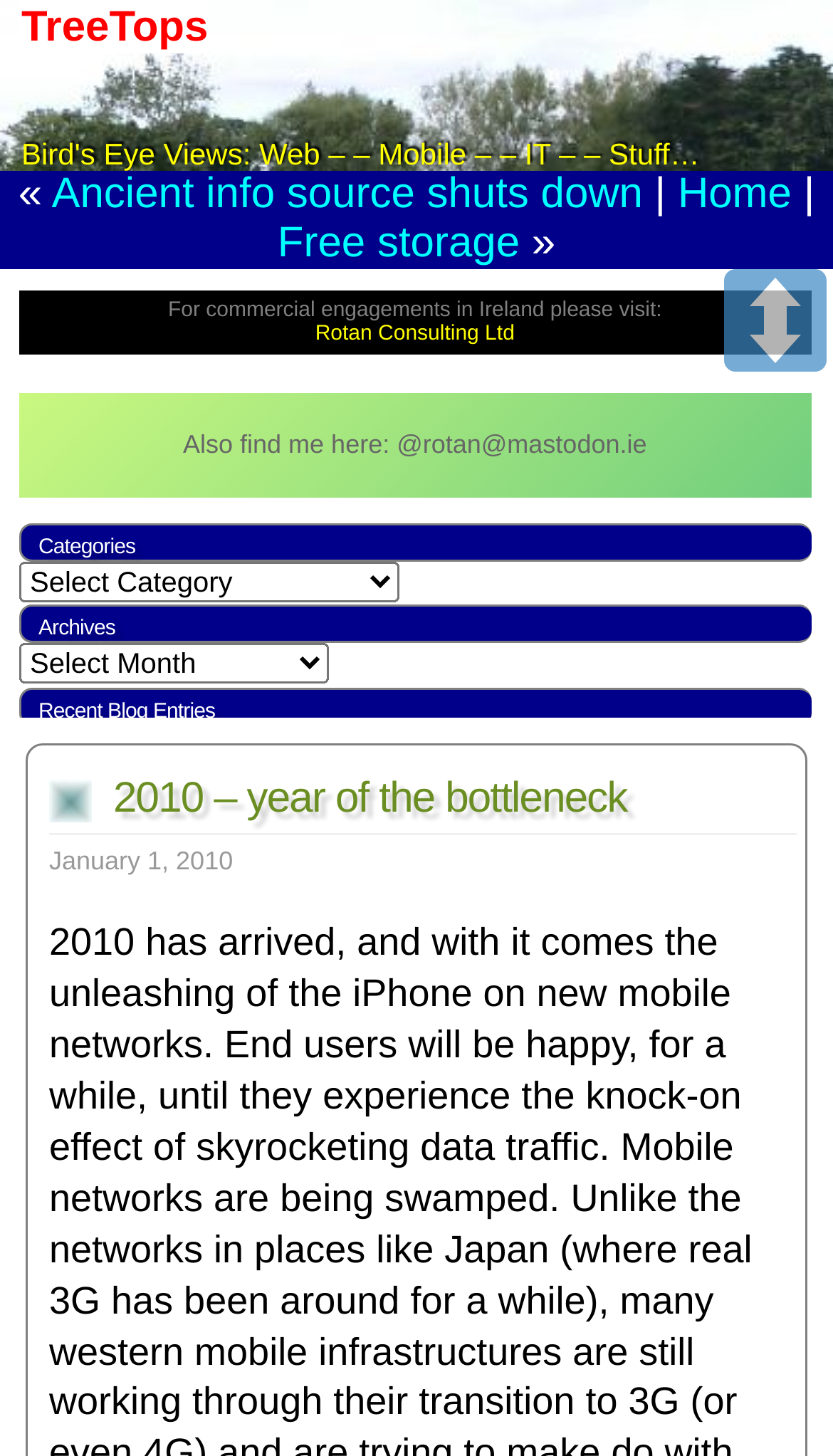Answer the following query concisely with a single word or phrase:
How many categories are listed?

Not specified